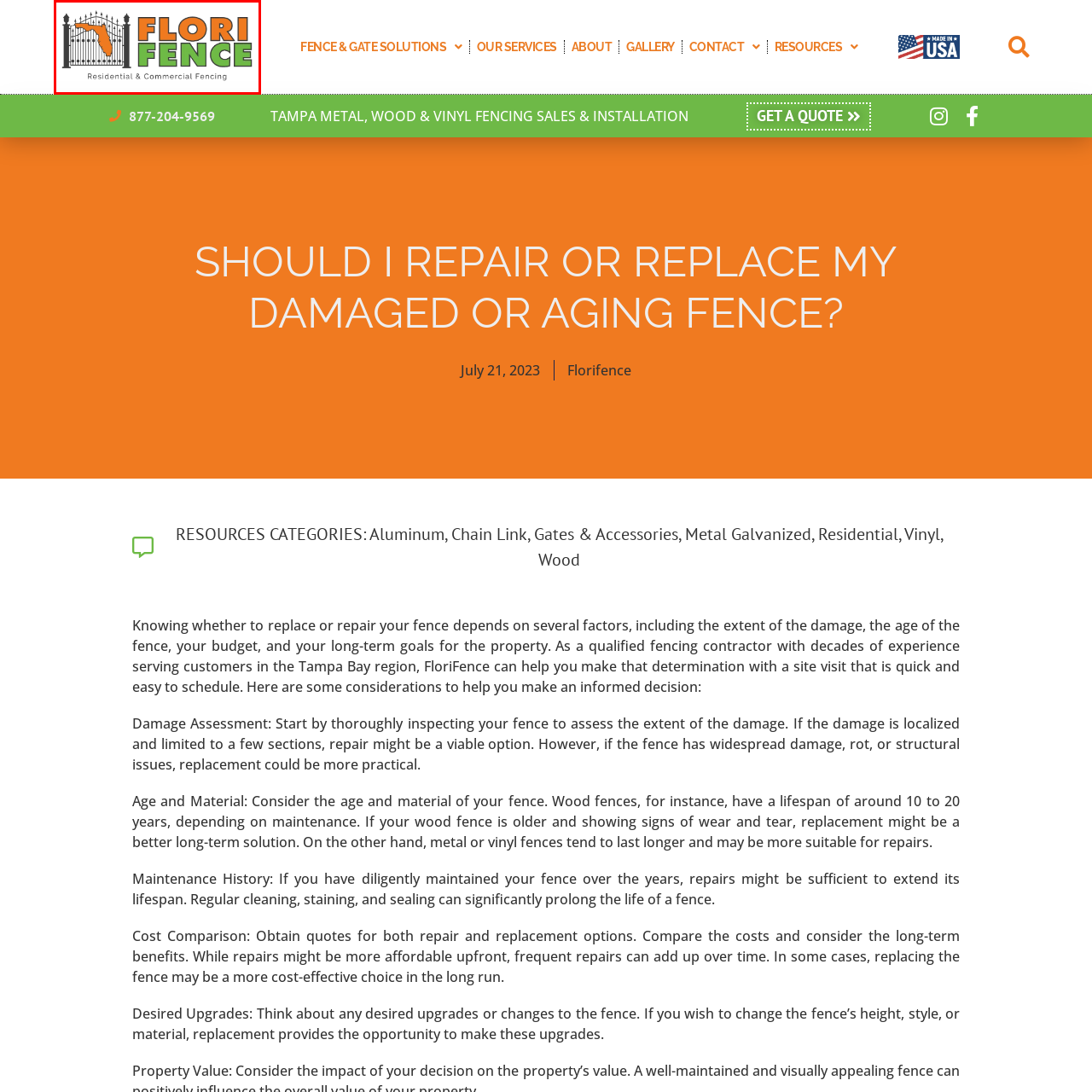What colors are used in the logo?
Examine the image outlined by the red bounding box and answer the question with as much detail as possible.

The bold text 'FLORI FENCE' in the logo has 'FLORI' highlighted in orange and 'FENCE' in green, conveying a vibrant and approachable brand identity.